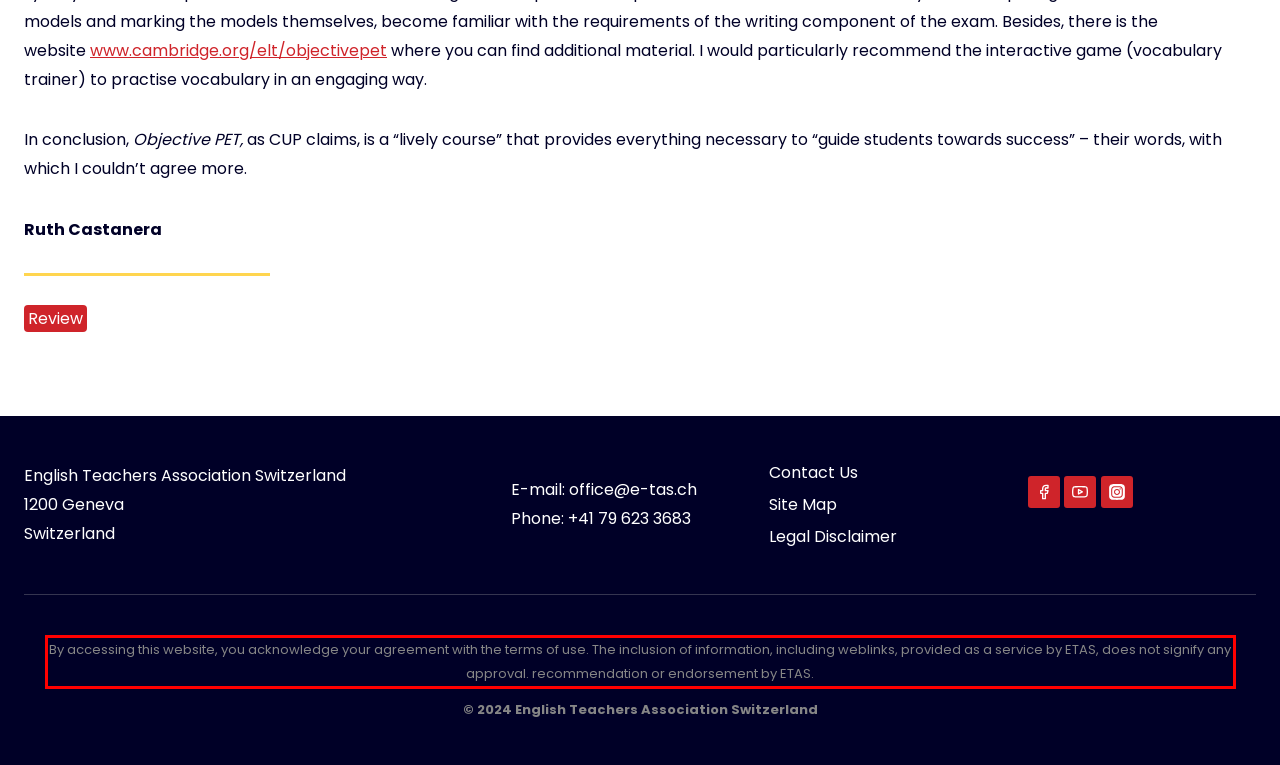You are given a screenshot showing a webpage with a red bounding box. Perform OCR to capture the text within the red bounding box.

By accessing this website, you acknowledge your agreement with the terms of use. The inclusion of information, including weblinks, provided as a service by ETAS, does not signify any approval. recommendation or endorsement by ETAS.